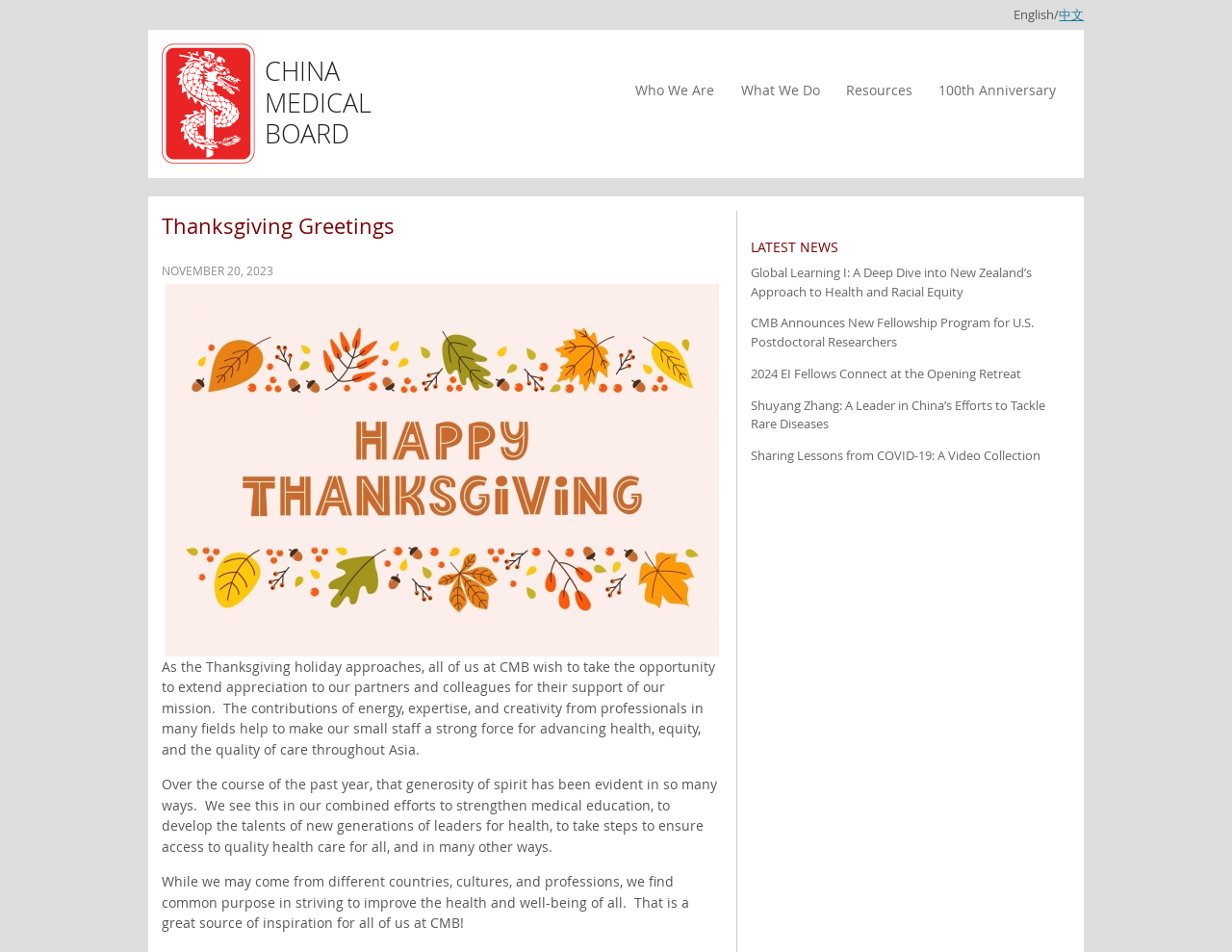Please identify the bounding box coordinates of the element I should click to complete this instruction: 'Go to the 'Home' page'. The coordinates should be given as four float numbers between 0 and 1, like this: [left, top, right, bottom].

[0.131, 0.046, 0.207, 0.172]